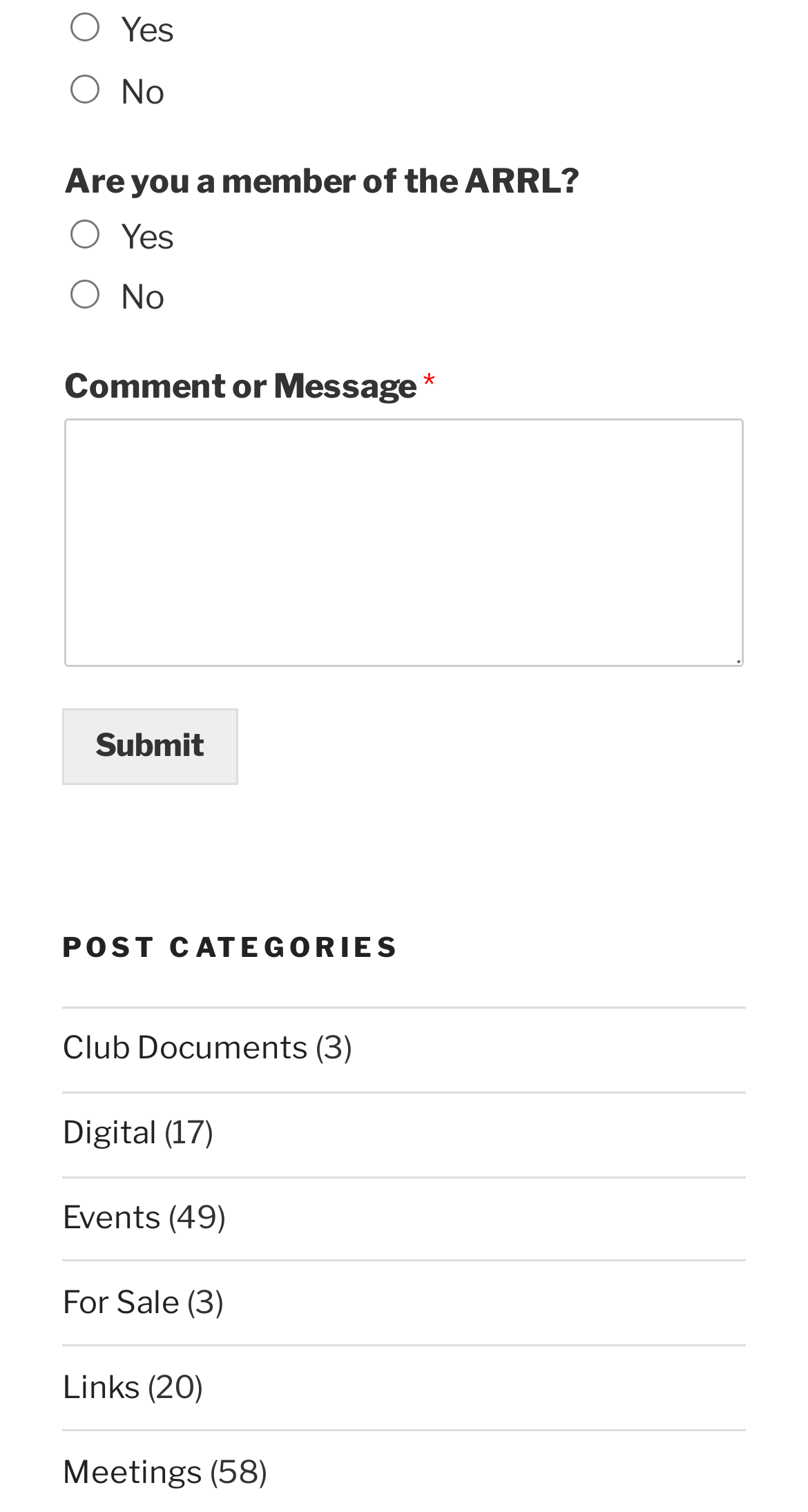Please find the bounding box coordinates of the element's region to be clicked to carry out this instruction: "Click on the 'News' link".

[0.077, 0.241, 0.179, 0.266]